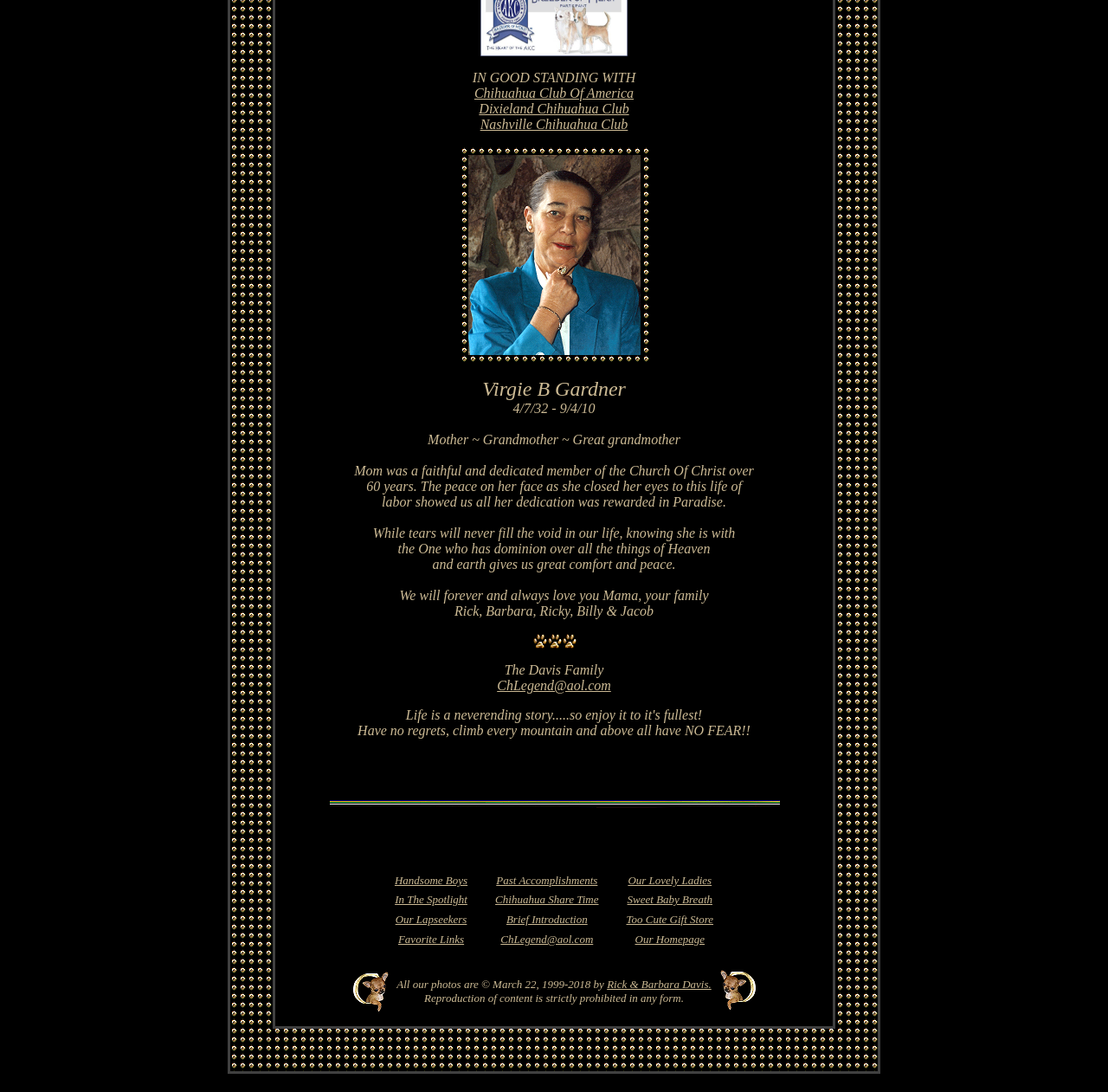Analyze the image and deliver a detailed answer to the question: What is the name of the family mentioned at the bottom of the webpage?

I scrolled down to the bottom of the webpage and found the text 'The Davis Family' which is likely the name of the family mentioned.